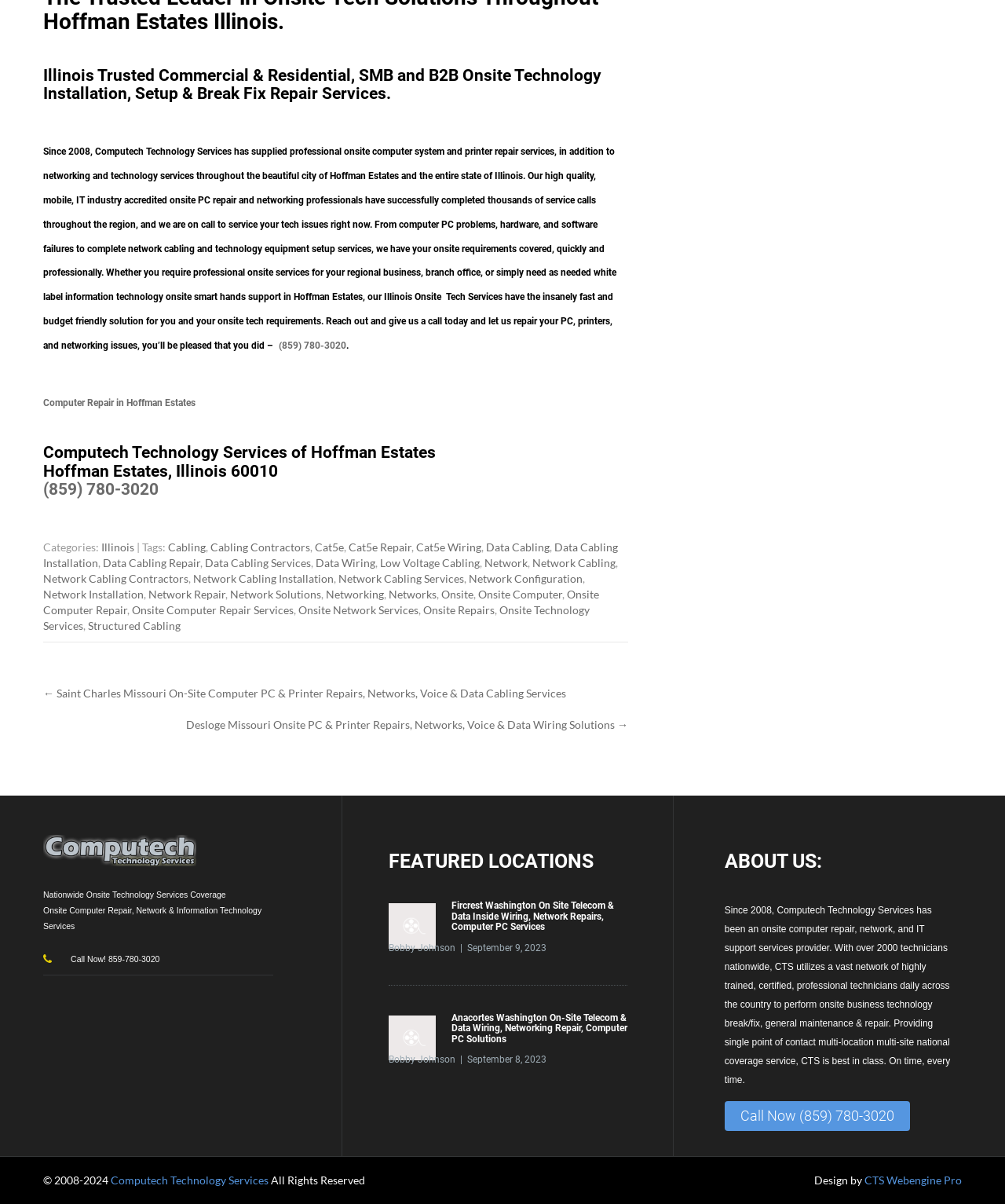Please determine the bounding box of the UI element that matches this description: (859) 780-3020. The coordinates should be given as (top-left x, top-left y, bottom-right x, bottom-right y), with all values between 0 and 1.

[0.277, 0.282, 0.345, 0.291]